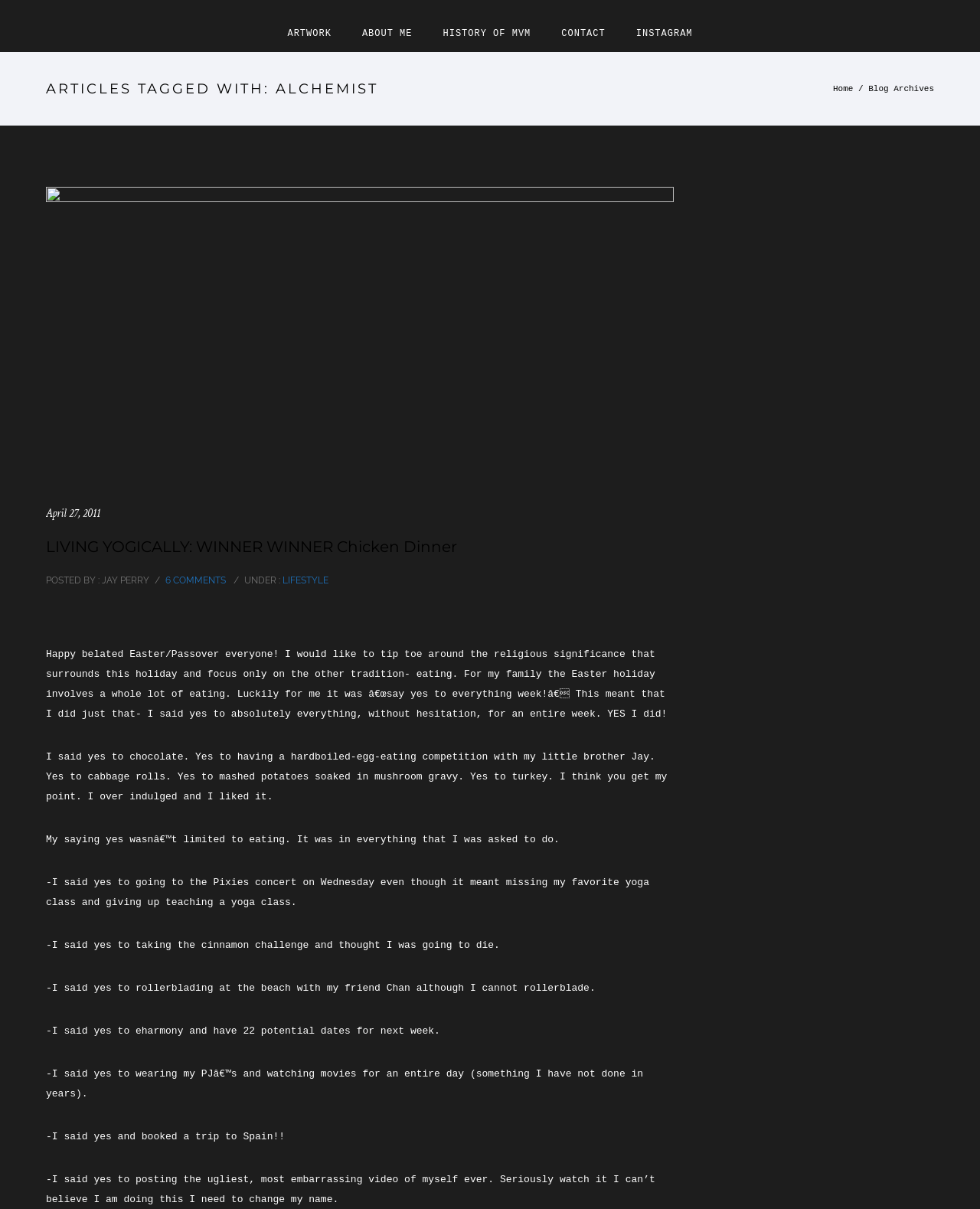How many links are in the top navigation bar?
Please describe in detail the information shown in the image to answer the question.

I counted the links in the top navigation bar, which are 'ARTWORK', 'ABOUT ME', 'HISTORY OF MVM', 'CONTACT', and 'INSTAGRAM'. There are 5 links in total.